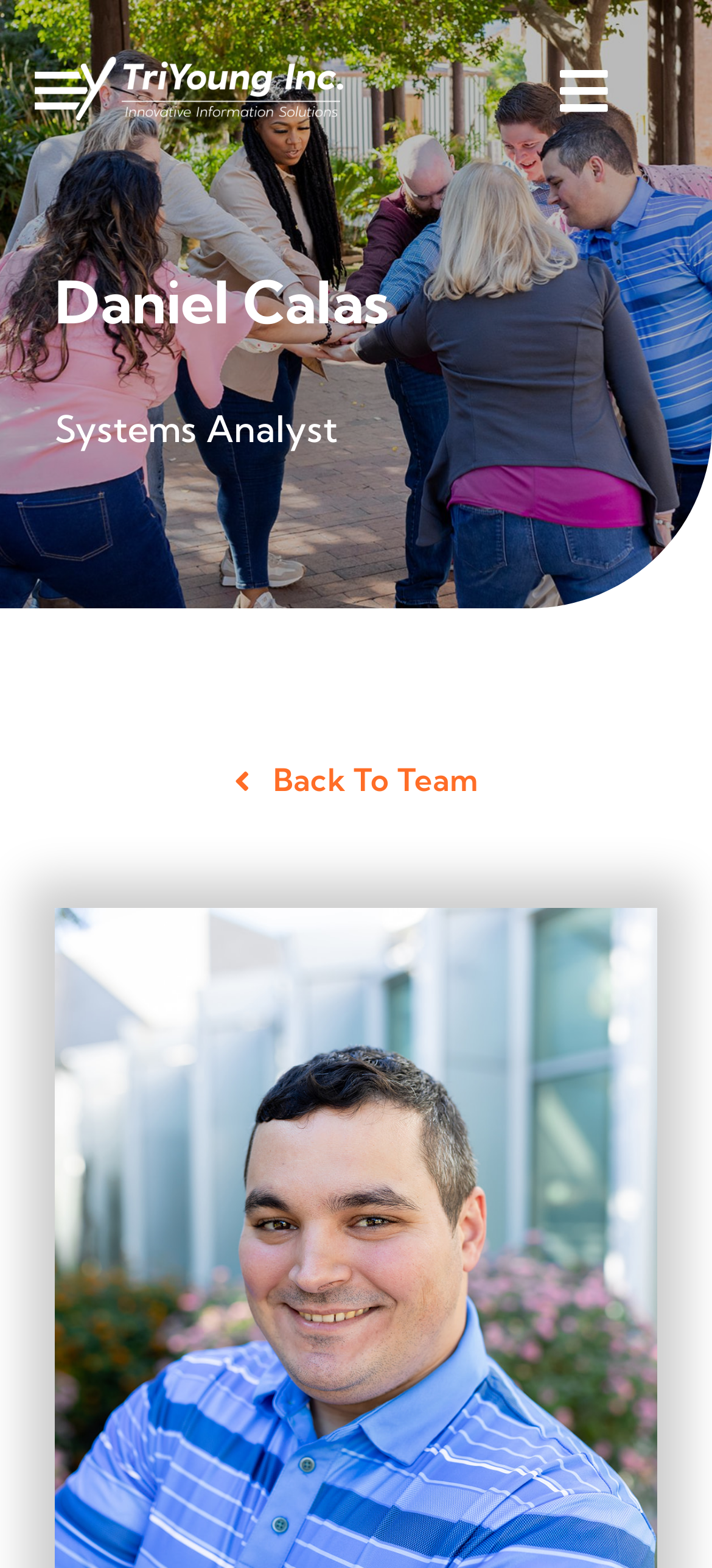Identify the bounding box of the UI element that matches this description: "Back to Team".

[0.329, 0.486, 0.671, 0.509]